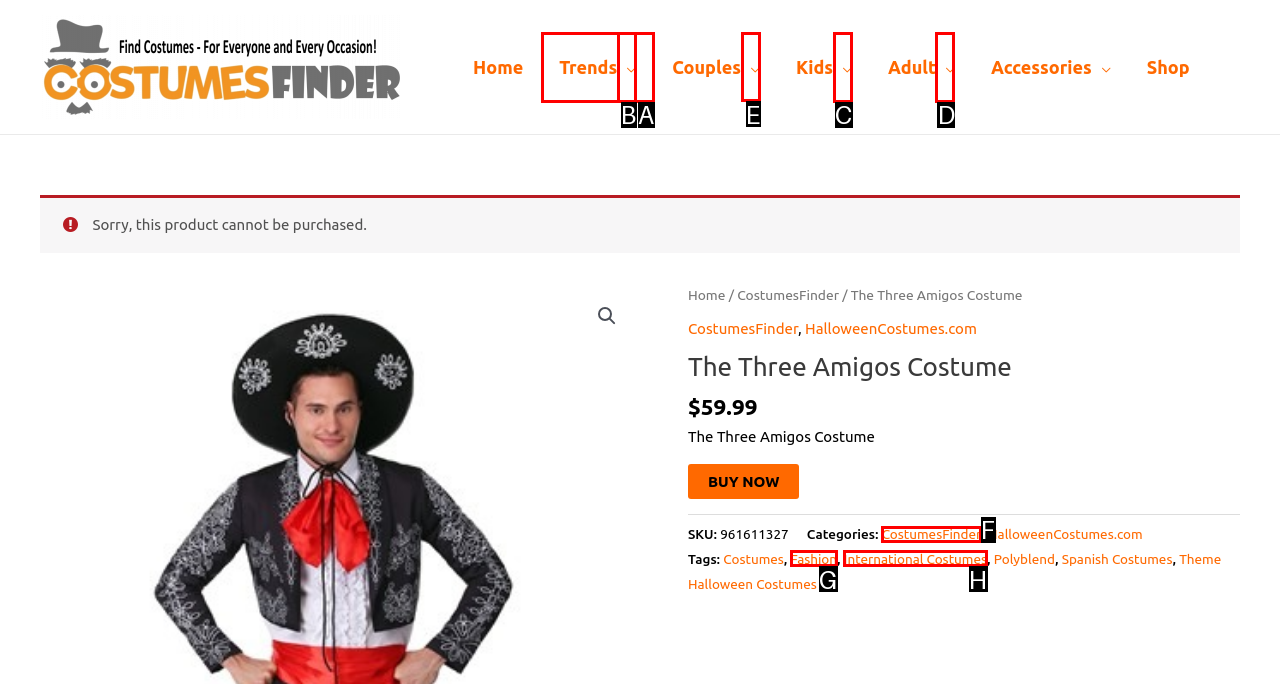Specify the letter of the UI element that should be clicked to achieve the following: Toggle the 'Couples Menu'
Provide the corresponding letter from the choices given.

E